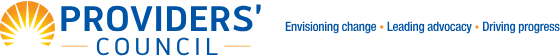Can you give a detailed response to the following question using the information from the image? What are the three phrases accompanying the organization's name?

The phrases 'Envisioning change', 'Leading advocacy', and 'Driving progress' are displayed alongside the organization's name, encapsulating the Providers' Council's goals and aspirations within the sector of human services.